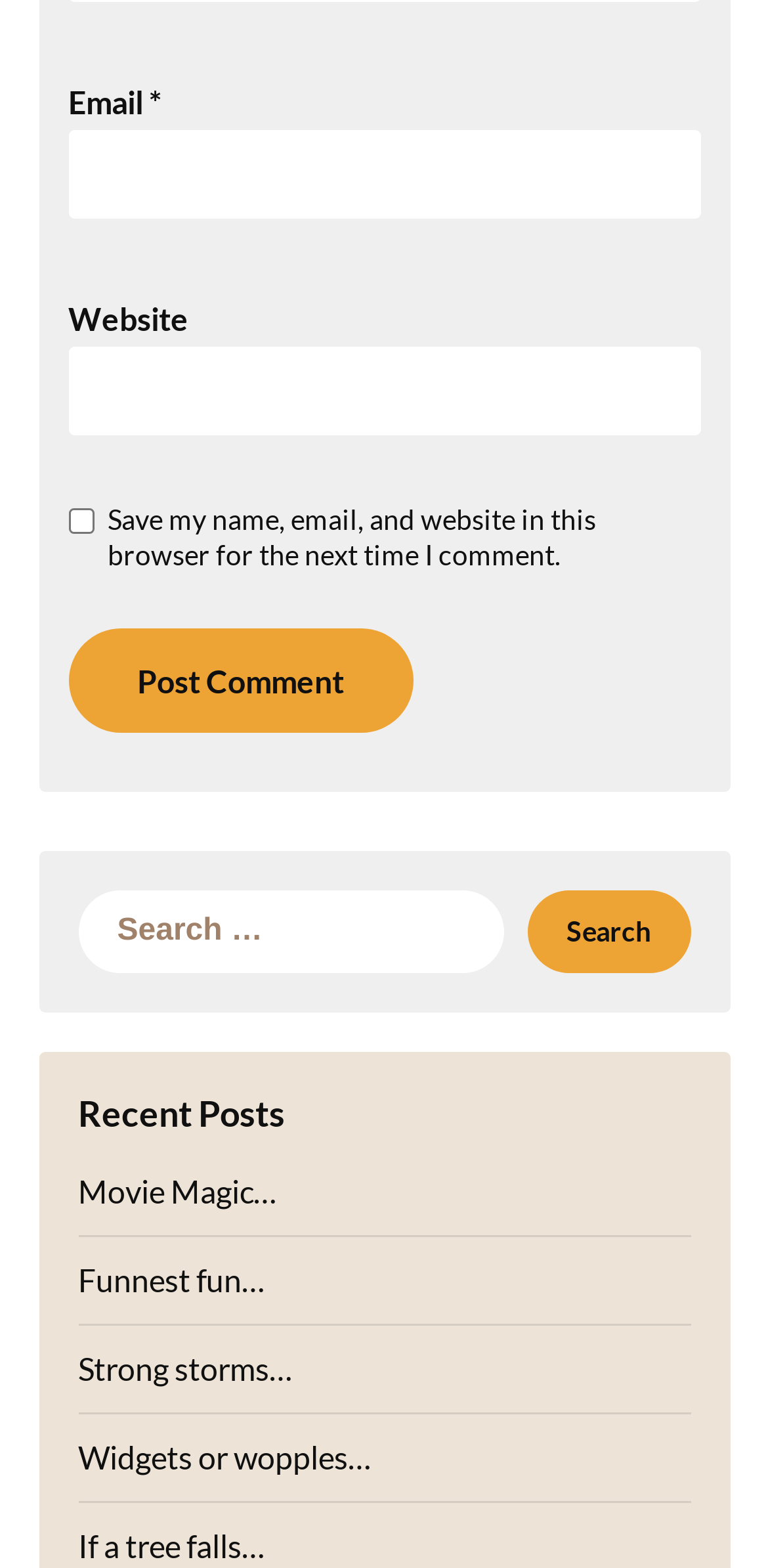Can you find the bounding box coordinates of the area I should click to execute the following instruction: "Enter email address"?

[0.088, 0.082, 0.912, 0.139]